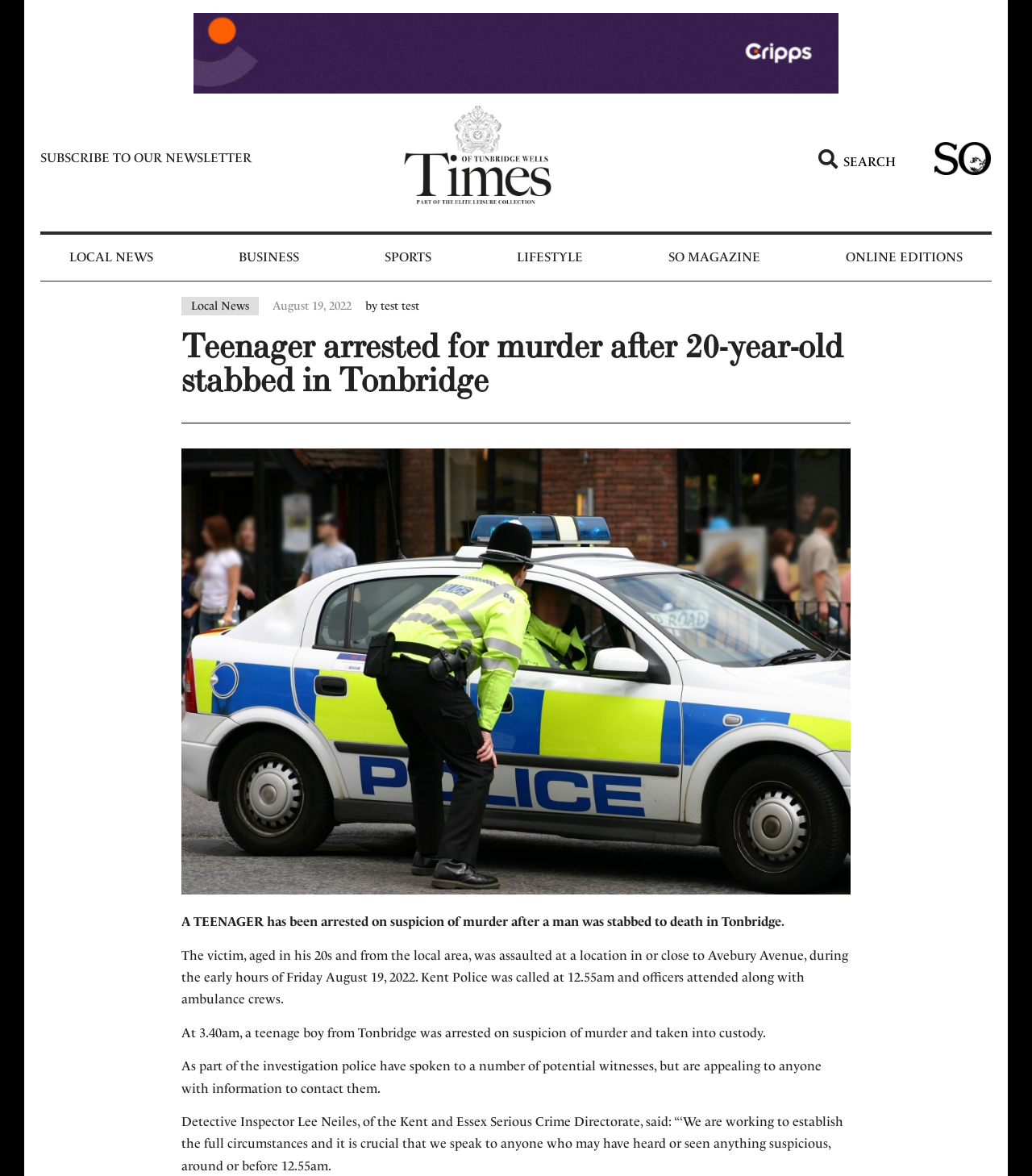Who is the detective investigating the case?
Answer with a single word or phrase, using the screenshot for reference.

Detective Inspector Lee Neiles